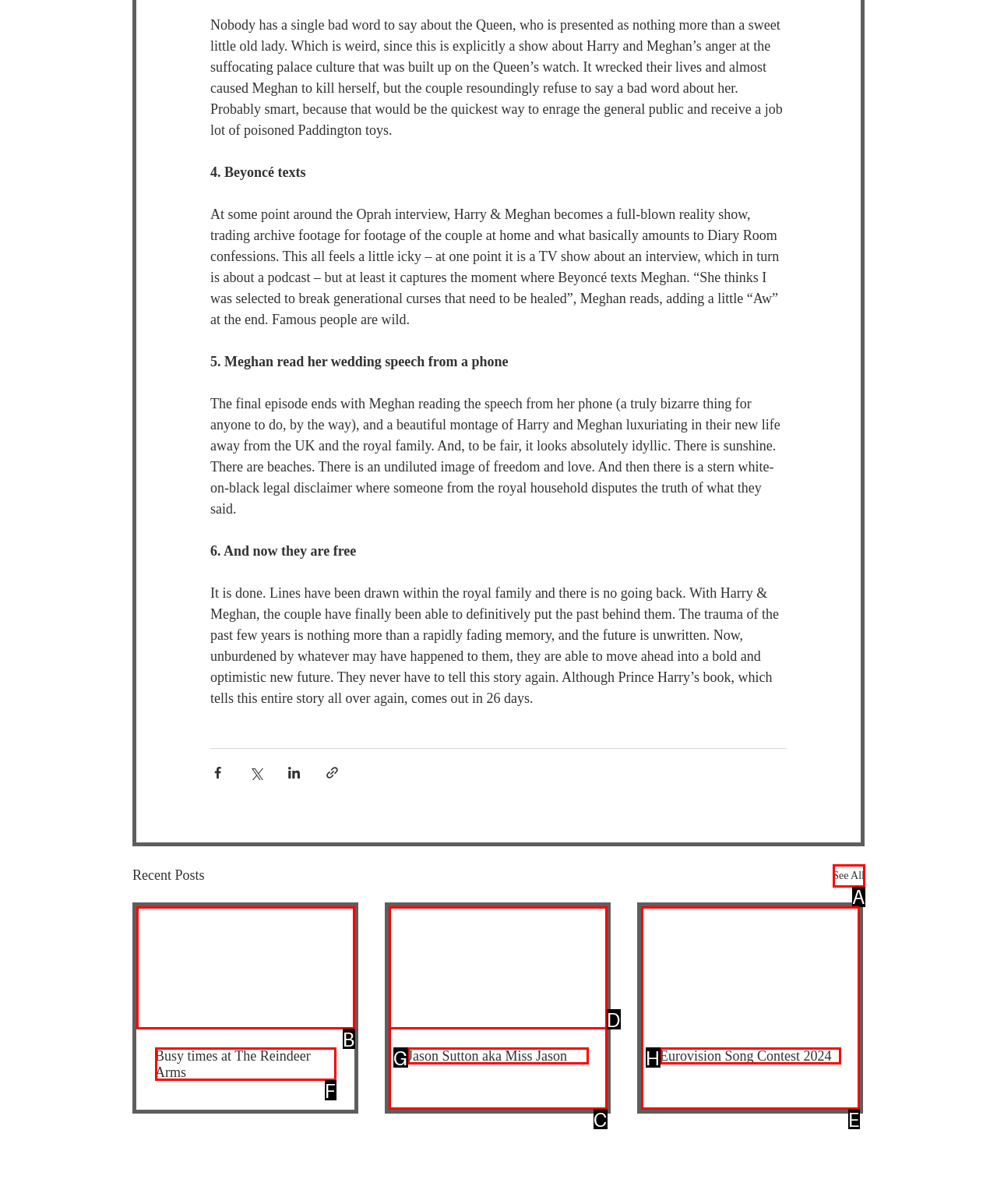Determine which HTML element best fits the description: Sculpture
Answer directly with the letter of the matching option from the available choices.

None